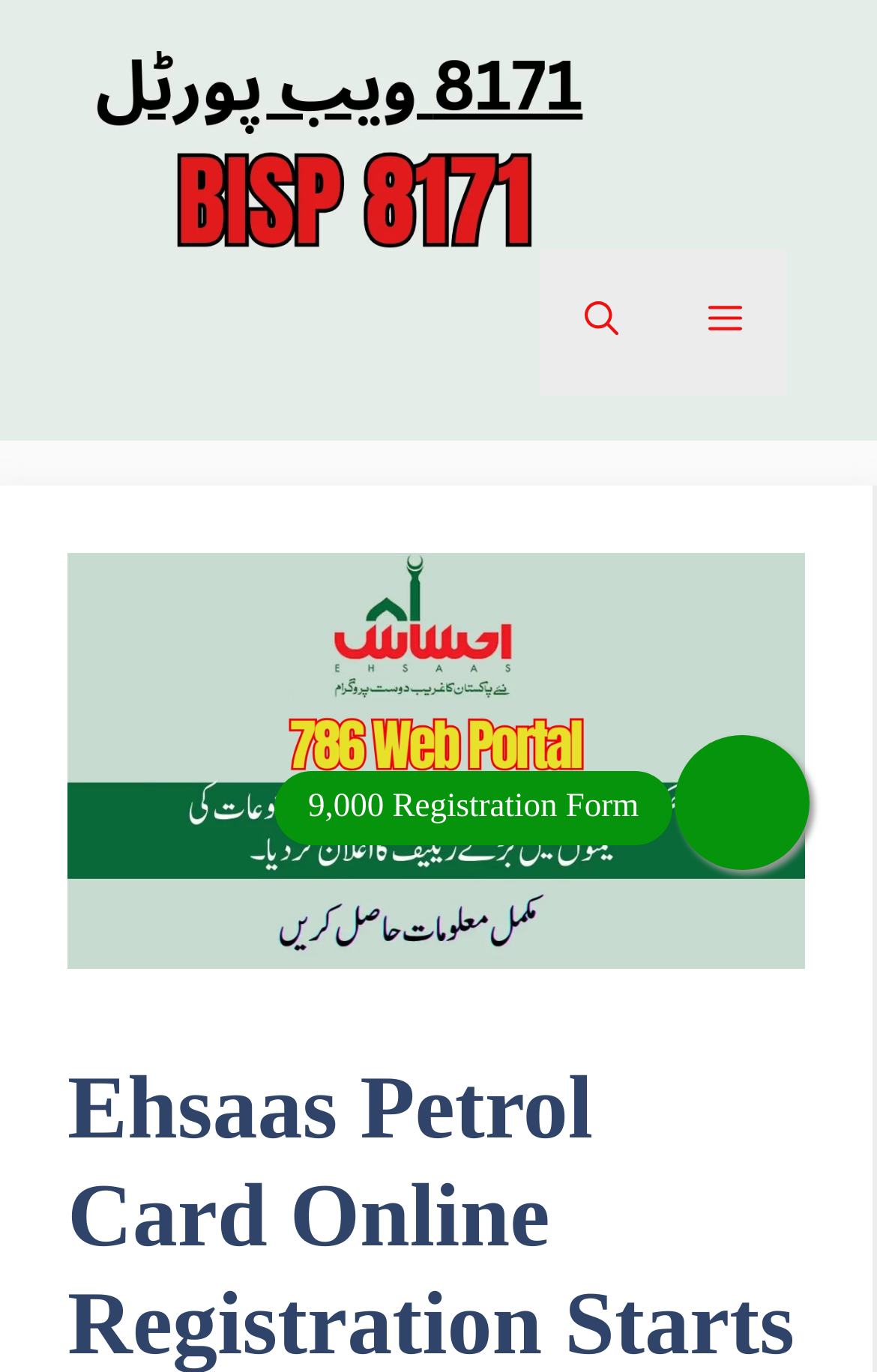Provide an in-depth description of the elements and layout of the webpage.

The webpage is about Ehsaas Petrol Card Online Registration. At the top, there is a banner that spans the entire width of the page, taking up about a third of the screen's height. Within this banner, there is a link to the "8171 Ehsaas Program" on the left side, accompanied by an image with the same name. 

On the right side of the banner, there is a navigation section with two buttons: "Open search" and "Menu". The "Menu" button is not expanded by default and controls the primary menu.

Below the banner, there is a prominent link to a "9,000 Registration Form" located near the top-right corner of the page.